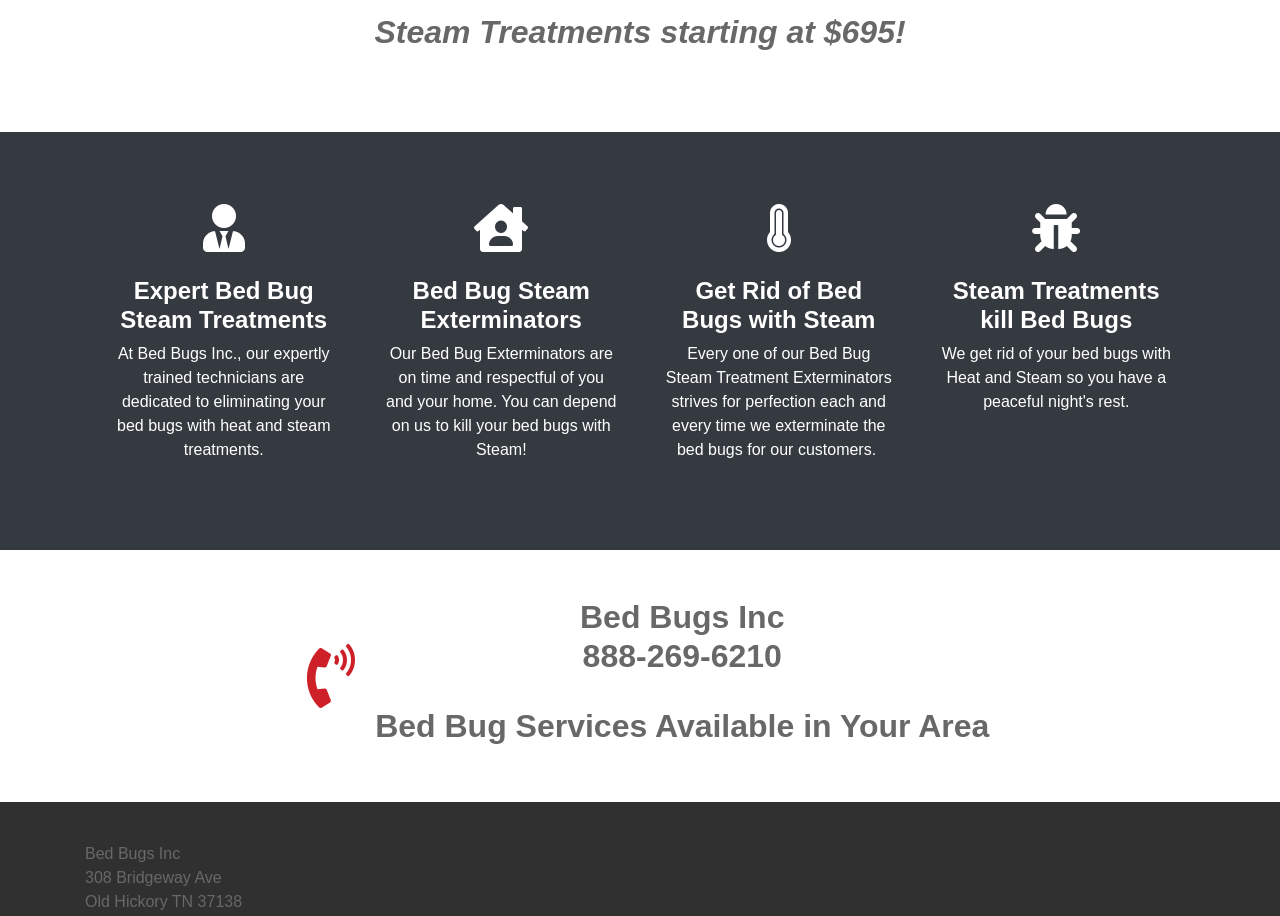Give a concise answer of one word or phrase to the question: 
What is the address of Bed Bugs Inc?

308 Bridgeway Ave, Old Hickory TN 37138